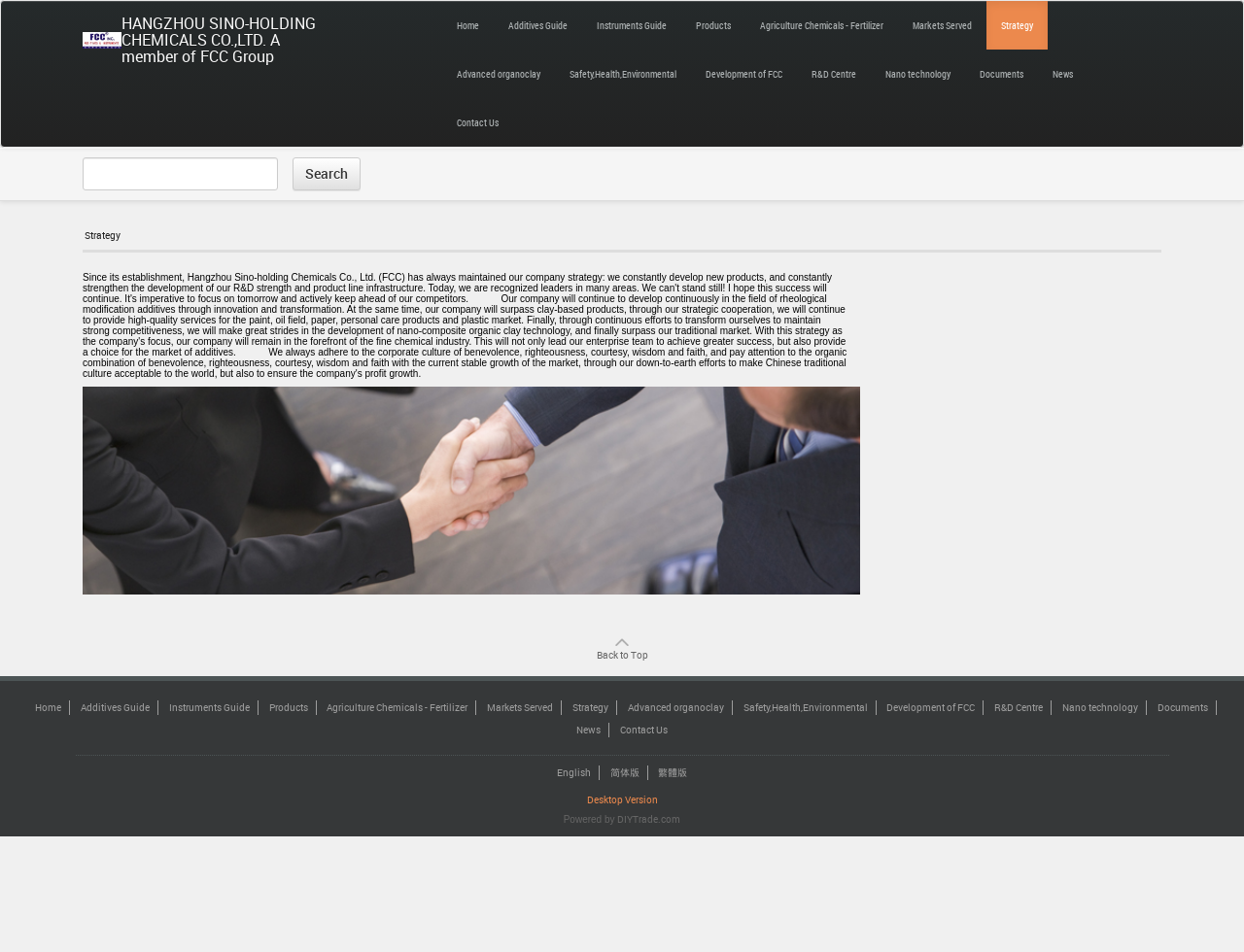From the webpage screenshot, predict the bounding box of the UI element that matches this description: "Products".

[0.216, 0.736, 0.247, 0.75]